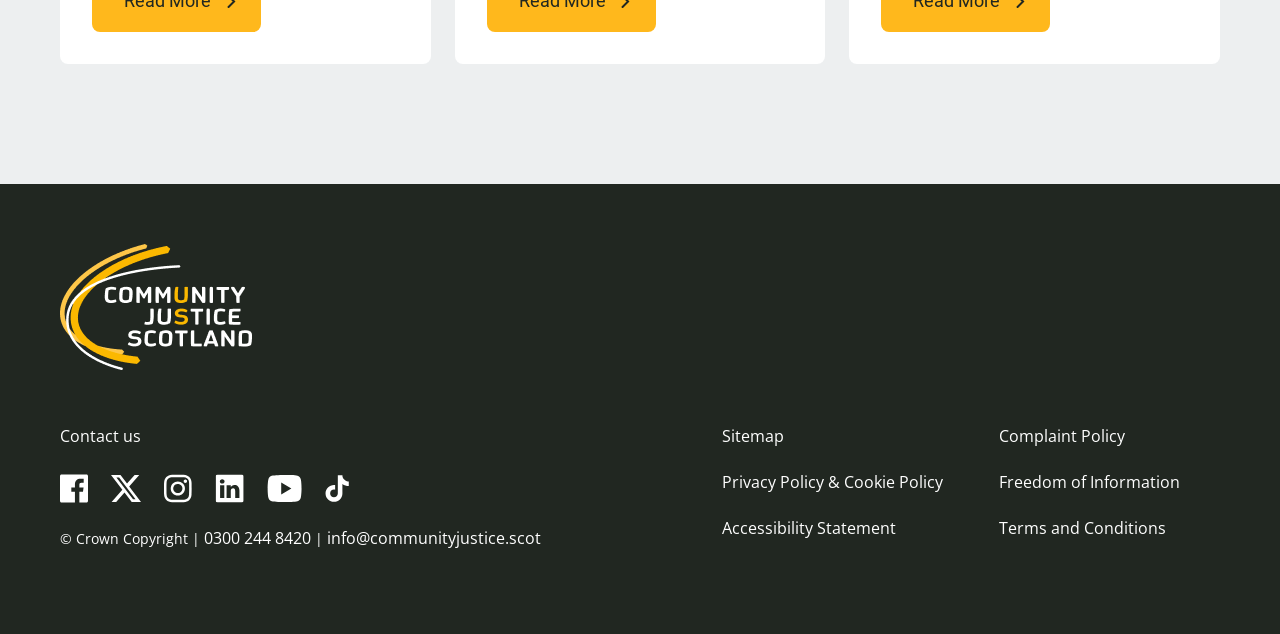Identify the bounding box coordinates of the clickable region necessary to fulfill the following instruction: "View Sitemap". The bounding box coordinates should be four float numbers between 0 and 1, i.e., [left, top, right, bottom].

[0.564, 0.666, 0.612, 0.71]